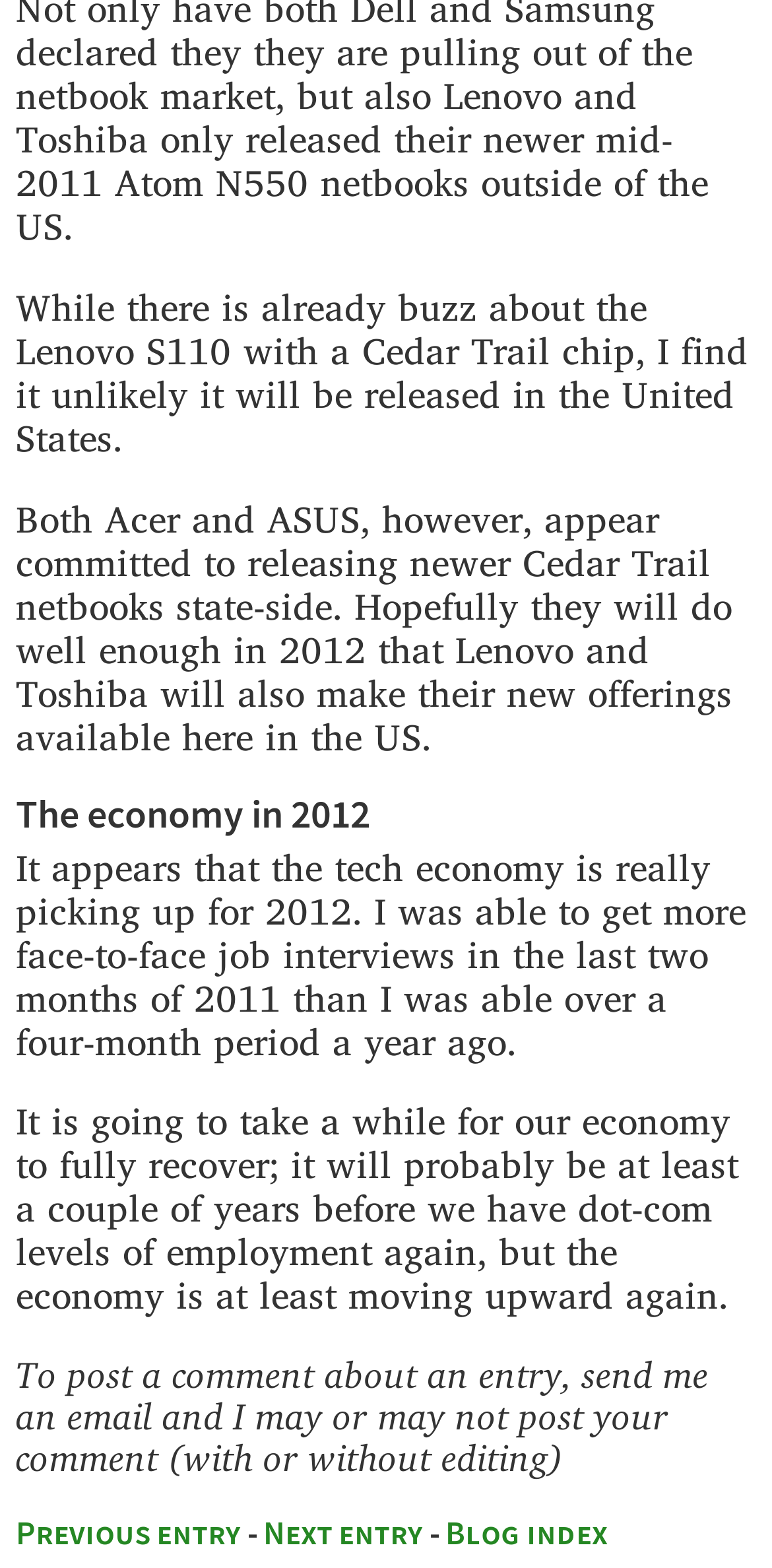Please find the bounding box for the UI component described as follows: "Blog index".

[0.577, 0.967, 0.787, 0.988]